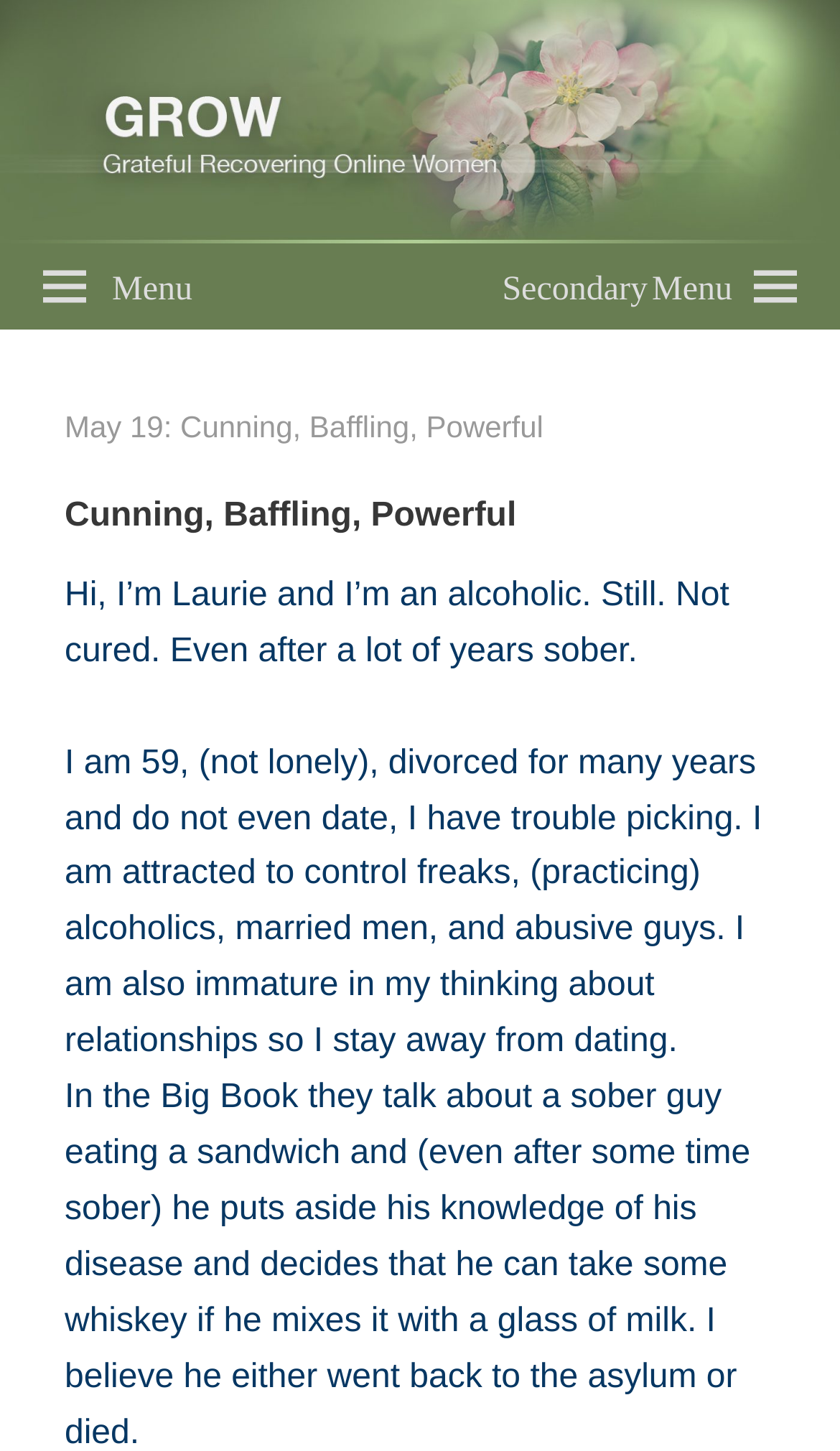What is the author's experience with sobriety?
Please use the image to deliver a detailed and complete answer.

The author mentions being an alcoholic and having many years of sobriety, but still struggles with the disease, as evidenced by the anecdote about the man in the Big Book who relapses.